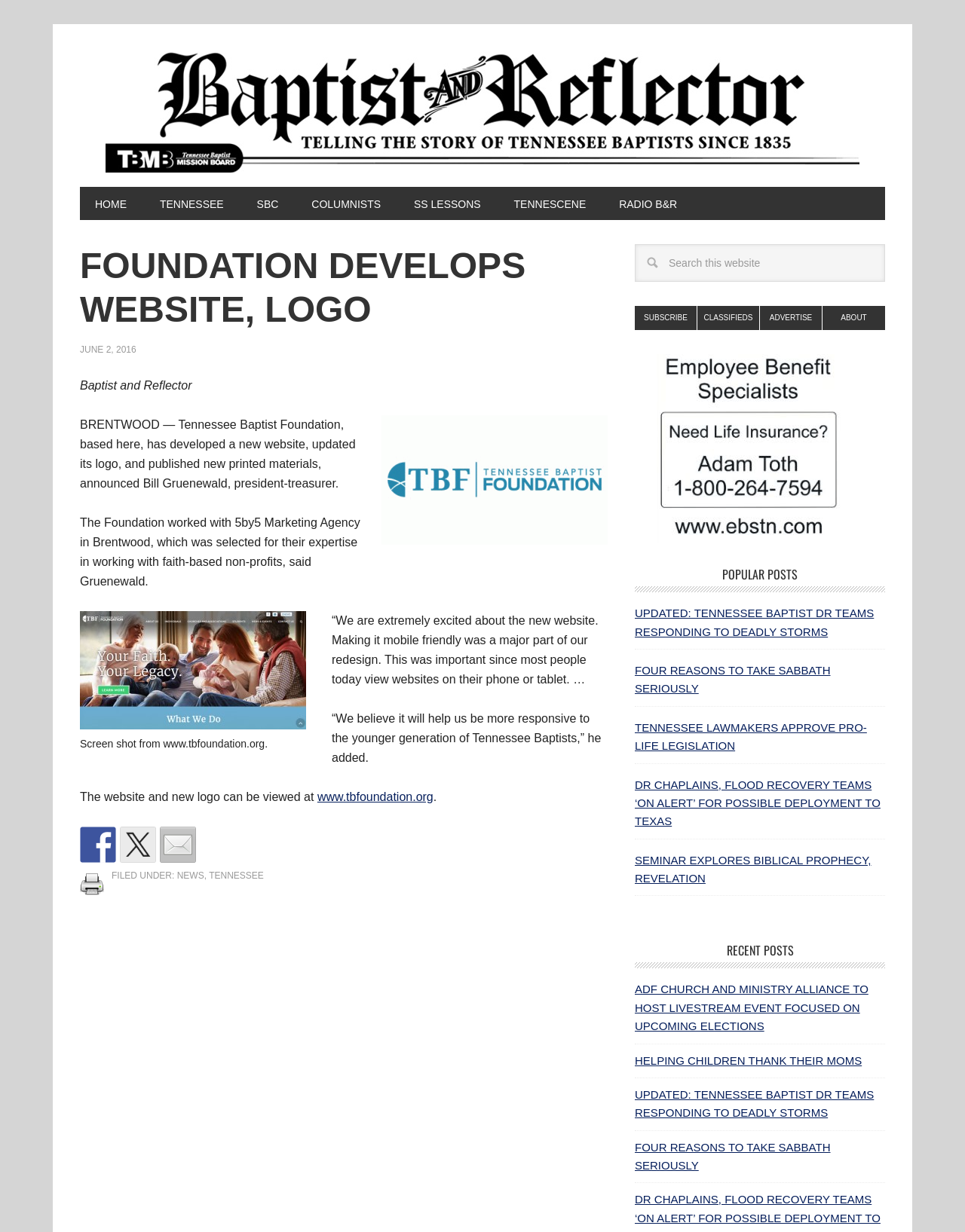Locate the bounding box coordinates of the clickable area needed to fulfill the instruction: "Click on the 'How to activate the Semrush free trial?' link".

None